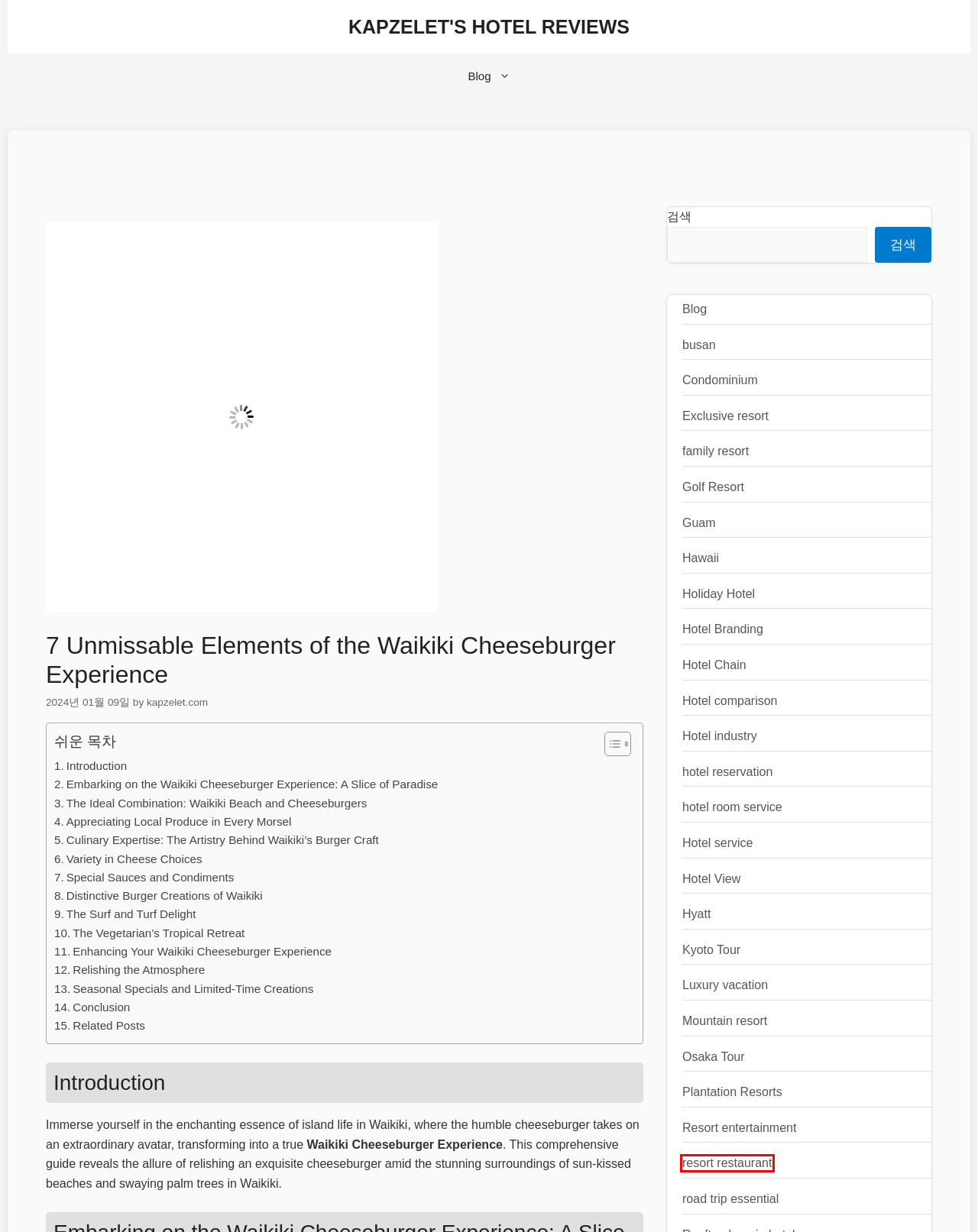You are presented with a screenshot of a webpage with a red bounding box. Select the webpage description that most closely matches the new webpage after clicking the element inside the red bounding box. The options are:
A. Hotel Branding - Kapzelet's Hotel Reviews
B. Luxury vacation - Kapzelet's Hotel Reviews
C. Hotel service - Kapzelet's Hotel Reviews
D. kapzelet.com - Kapzelet's Hotel Reviews
E. Holiday Hotel - Kapzelet's Hotel Reviews
F. Plantation Resorts - Kapzelet's Hotel Reviews
G. resort restaurant - Kapzelet's Hotel Reviews
H. hotel reservation - Kapzelet's Hotel Reviews

G